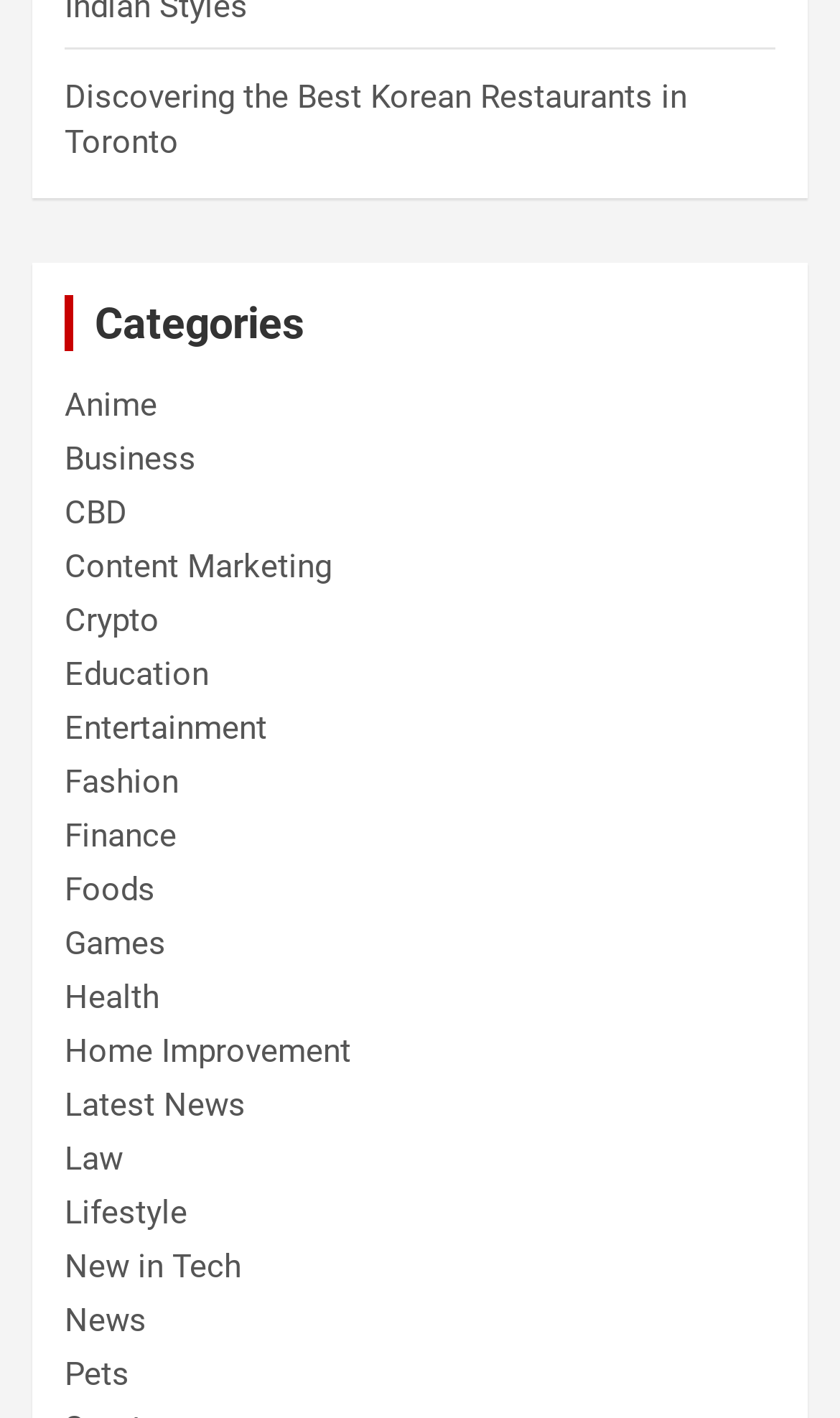Identify the bounding box of the UI element that matches this description: "[1]".

None